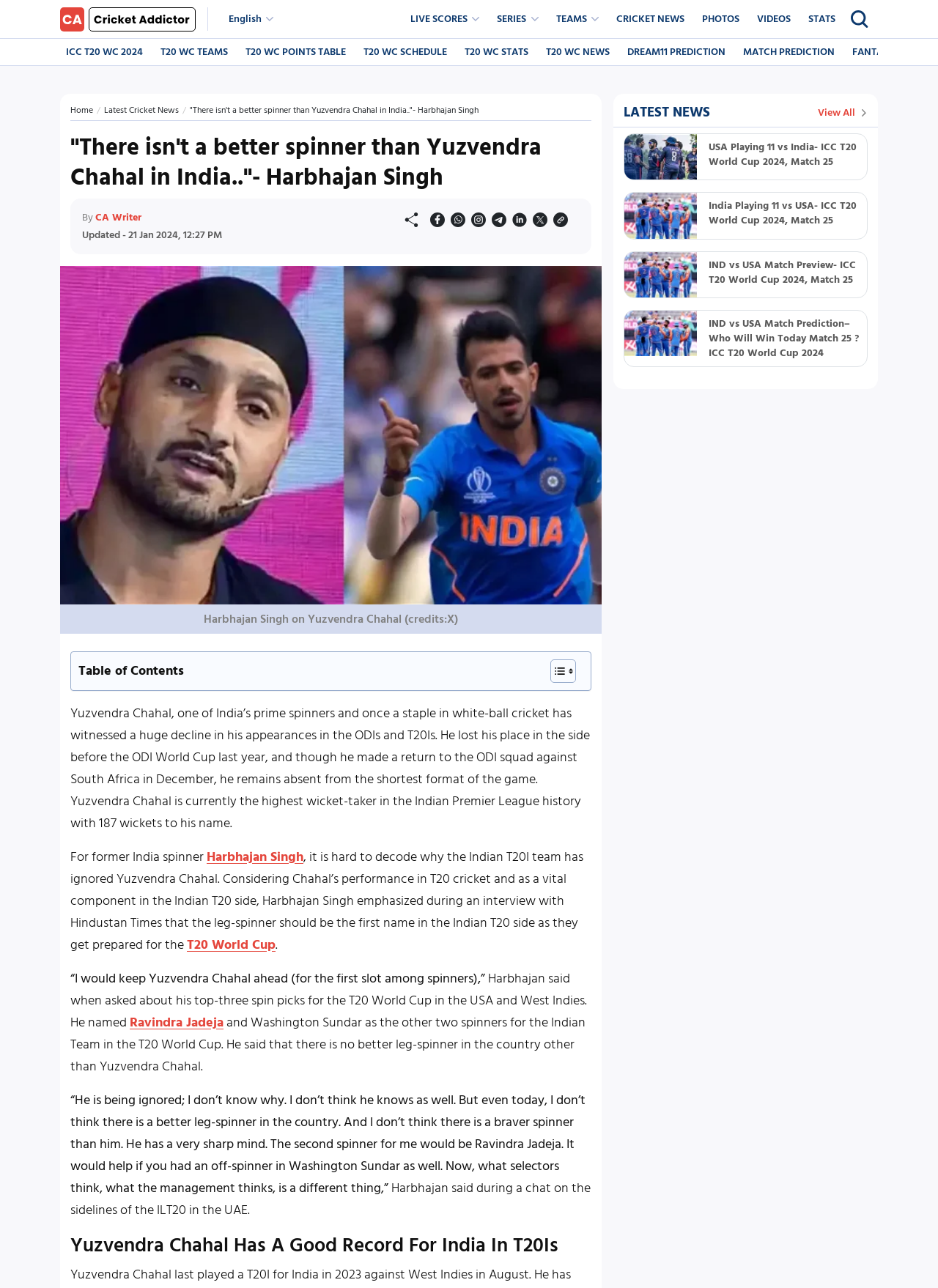Give a one-word or short phrase answer to the question: 
What is the name of the spinner mentioned in the article?

Yuzvendra Chahal